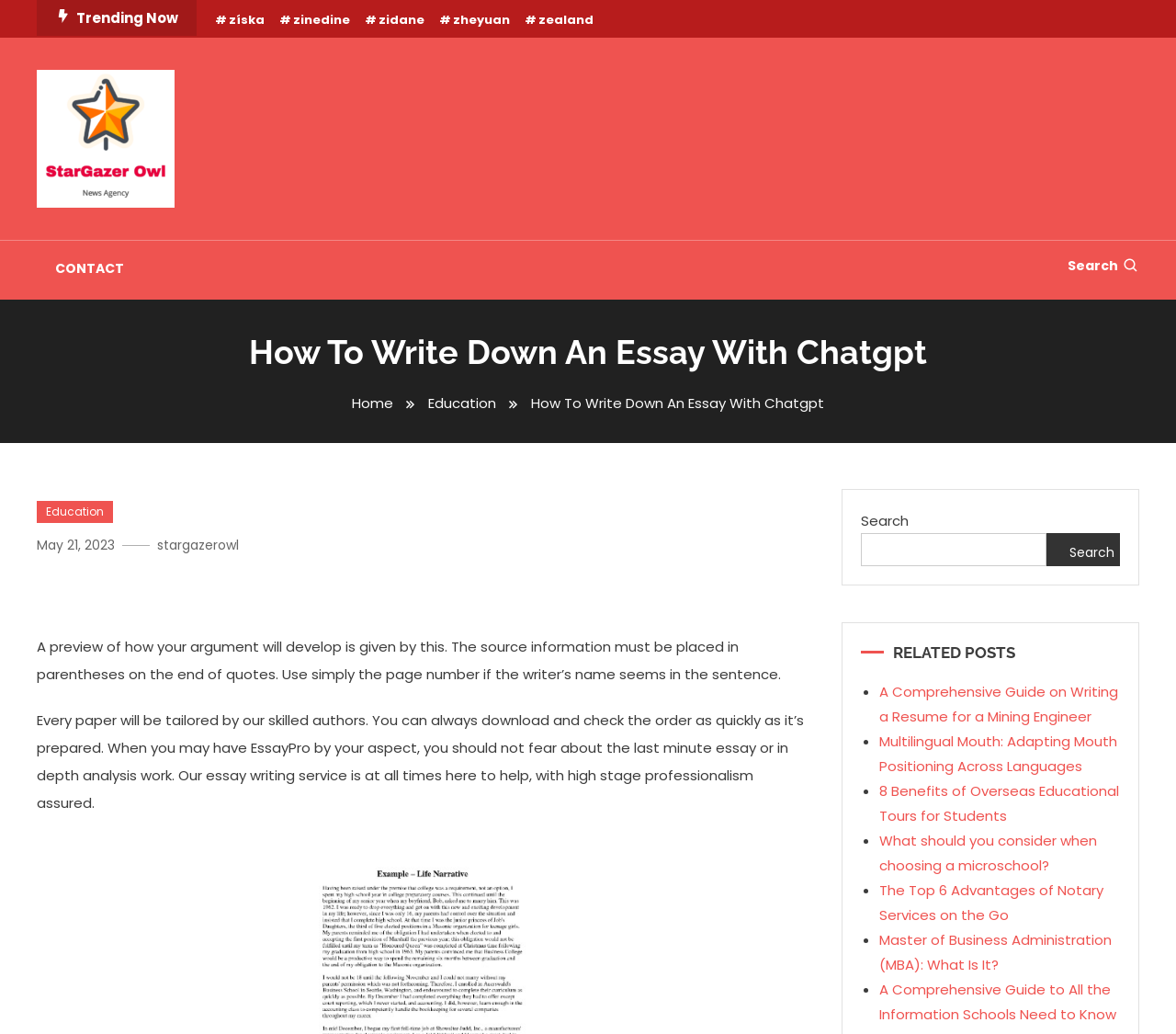Offer a thorough description of the webpage.

This webpage is about "How To Write Down An Essay With Chatgpt" and appears to be an educational resource. At the top, there is a navigation bar with links to "Trending Now" and several other topics, including "Stargazer owl", which is also the title of the webpage. Below the navigation bar, there is a heading with the title of the webpage, followed by a breadcrumbs navigation section with links to "Home" and "Education".

On the left side of the page, there is a section with links to "CONTACT" and "Search", accompanied by a search box and a button. Below this section, there is a heading with the title of the webpage again, followed by a paragraph of text that provides a preview of how to write an essay with ChatGPT. The text explains the importance of placing source information in parentheses at the end of quotes and using page numbers if the writer's name appears in the sentence.

Next, there is a section that describes the benefits of using an essay writing service, including the ability to download and check orders quickly and the guarantee of high-level professionalism. Below this section, there is a search box with a button, followed by a heading that says "RELATED POSTS". This section lists several related articles, each with a bullet point and a link to the article. The articles cover a range of topics, including writing a resume for a mining engineer, adapting mouth positioning across languages, and the benefits of overseas educational tours for students.